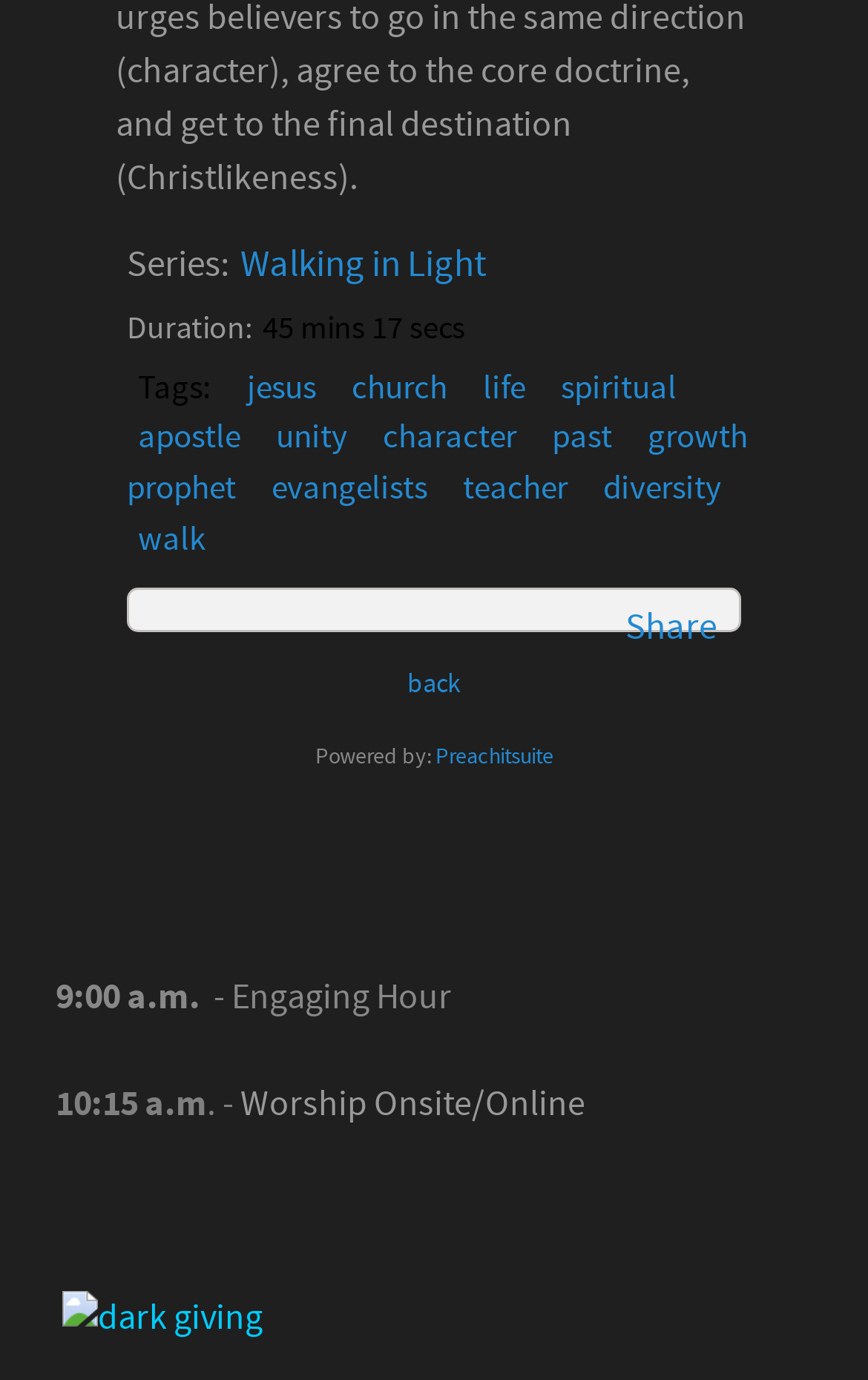Find the bounding box coordinates for the HTML element described as: "past". The coordinates should consist of four float values between 0 and 1, i.e., [left, top, right, bottom].

[0.636, 0.302, 0.713, 0.333]